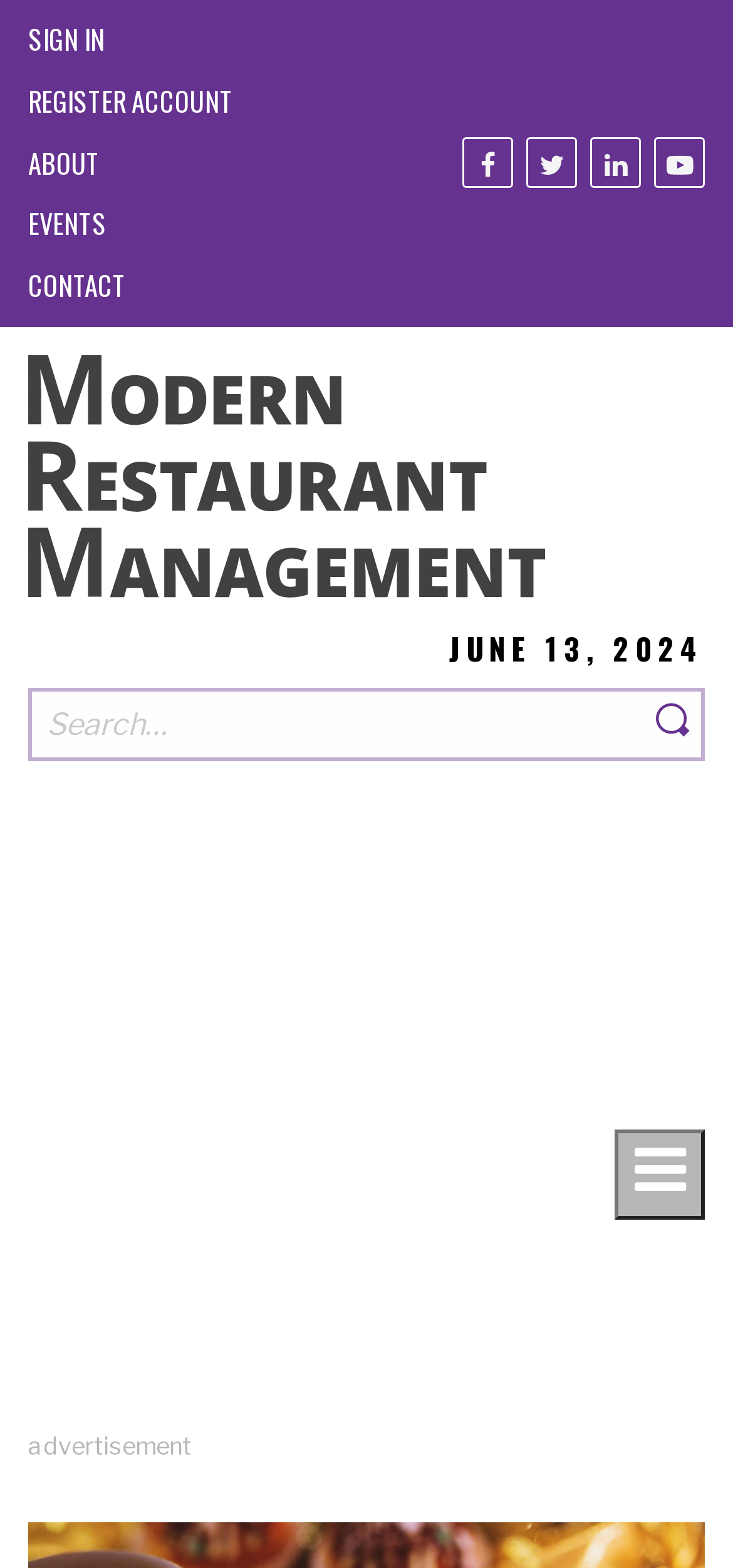Provide an in-depth caption for the webpage.

The webpage is about holiday marketing tips for restaurants, as indicated by the meta description. At the top of the page, there is a horizontal menubar with five menu items: "SIGN IN", "REGISTER ACCOUNT", "ABOUT", "EVENTS", and "CONTACT". Below the menubar, there are four social media links: "Facebook", "Twitter", "Linkedin", and "Youtube", aligned horizontally.

To the left of the social media links, there is a link to "Modern Restaurant Management" with an accompanying image. Below this link, there is a date "JUNE 13, 2024" displayed. A search bar is located below the date, with a searchbox and a "Search" button.

The main content of the page is an iframe, which takes up most of the page's width and is positioned below the search bar. This iframe is labeled as an "Advertisement". Above the iframe, there is a small text "advertisement".

At the bottom right corner of the page, there is a button to "Toggle navigation menu".